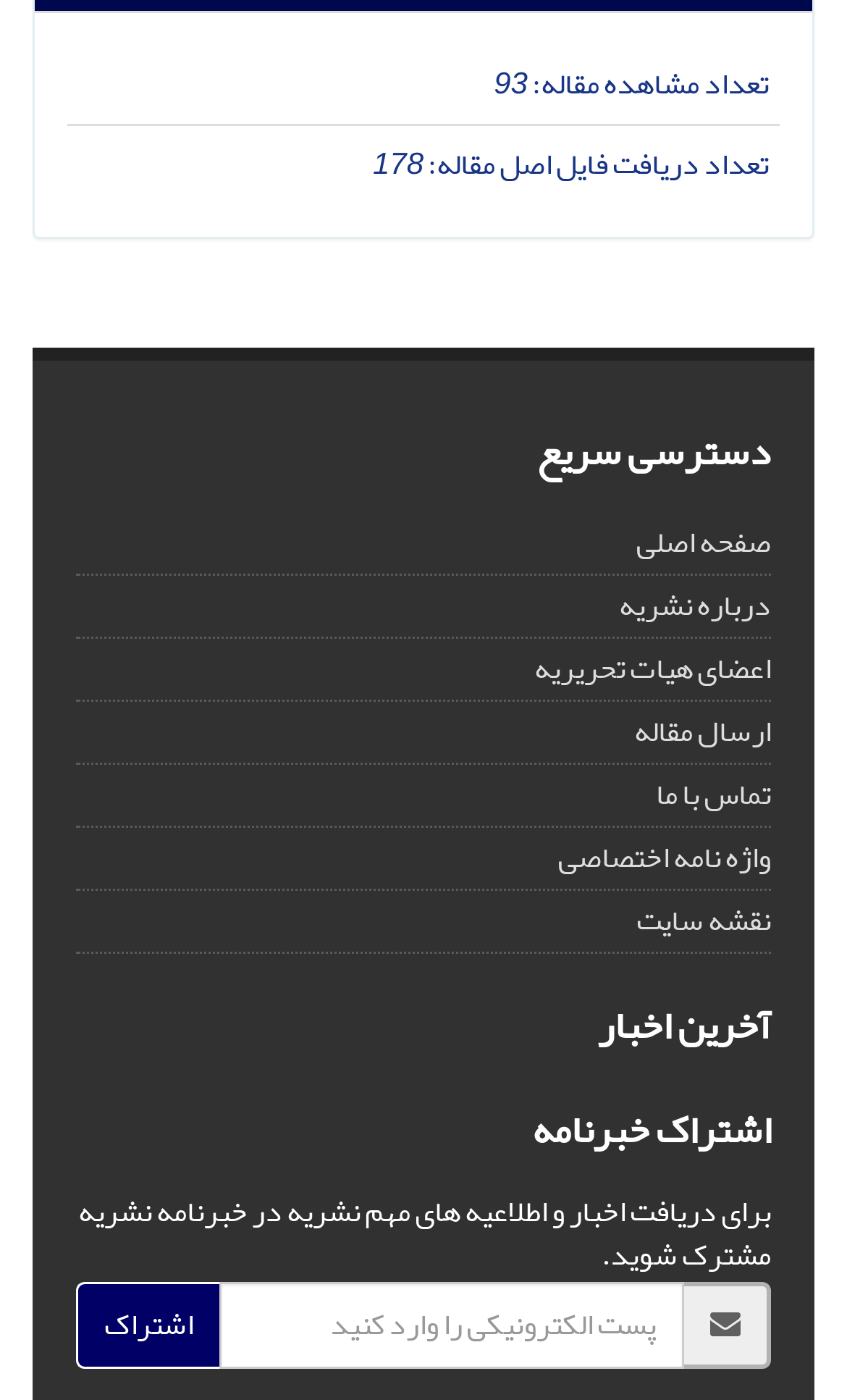With reference to the screenshot, provide a detailed response to the question below:
What is the title of the second section?

The second section has a heading element with the text 'دسترسی سریع' which translates to 'Quick Access'.